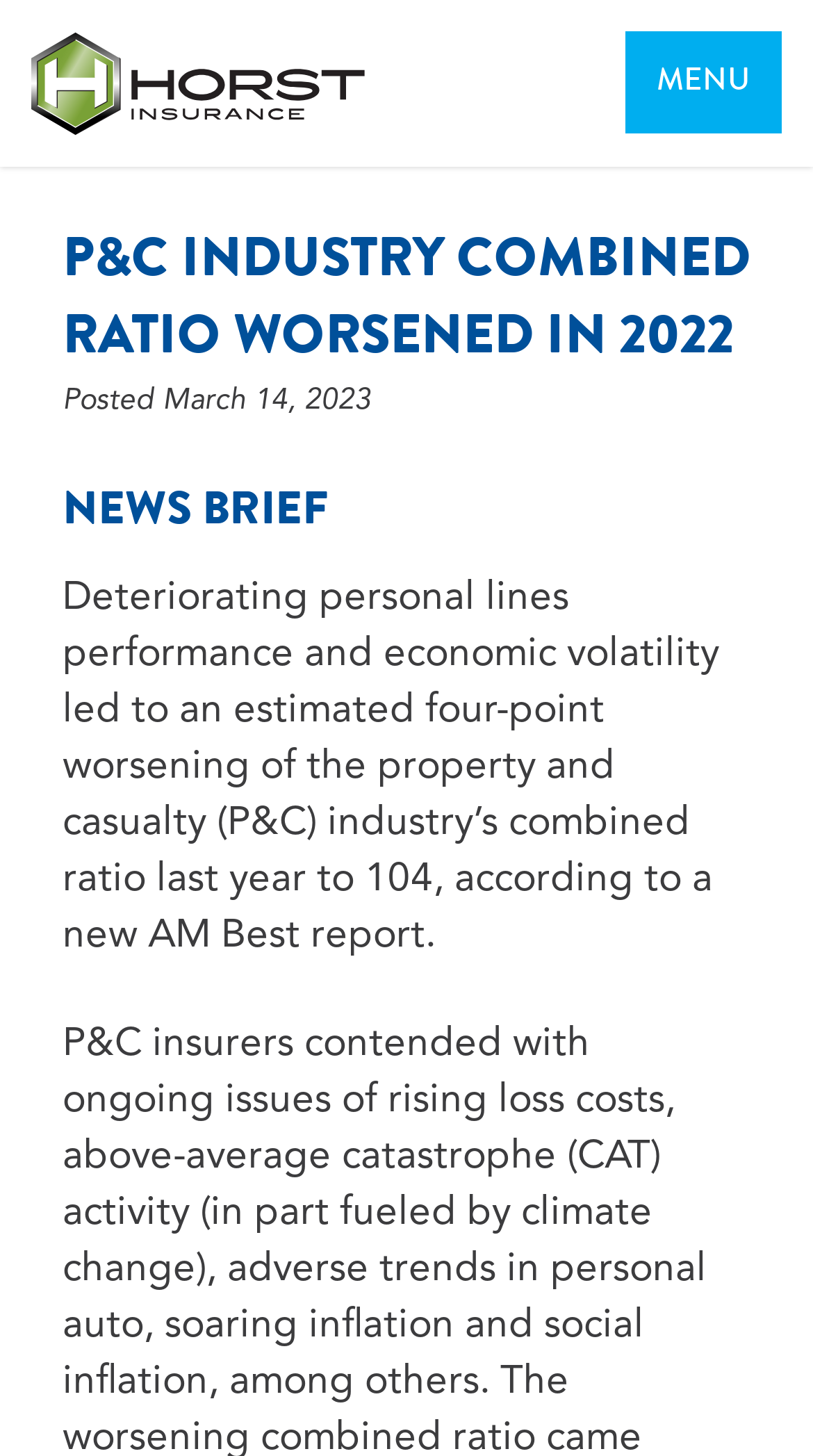What is the menu item located at the top-right corner?
From the image, provide a succinct answer in one word or a short phrase.

MENU